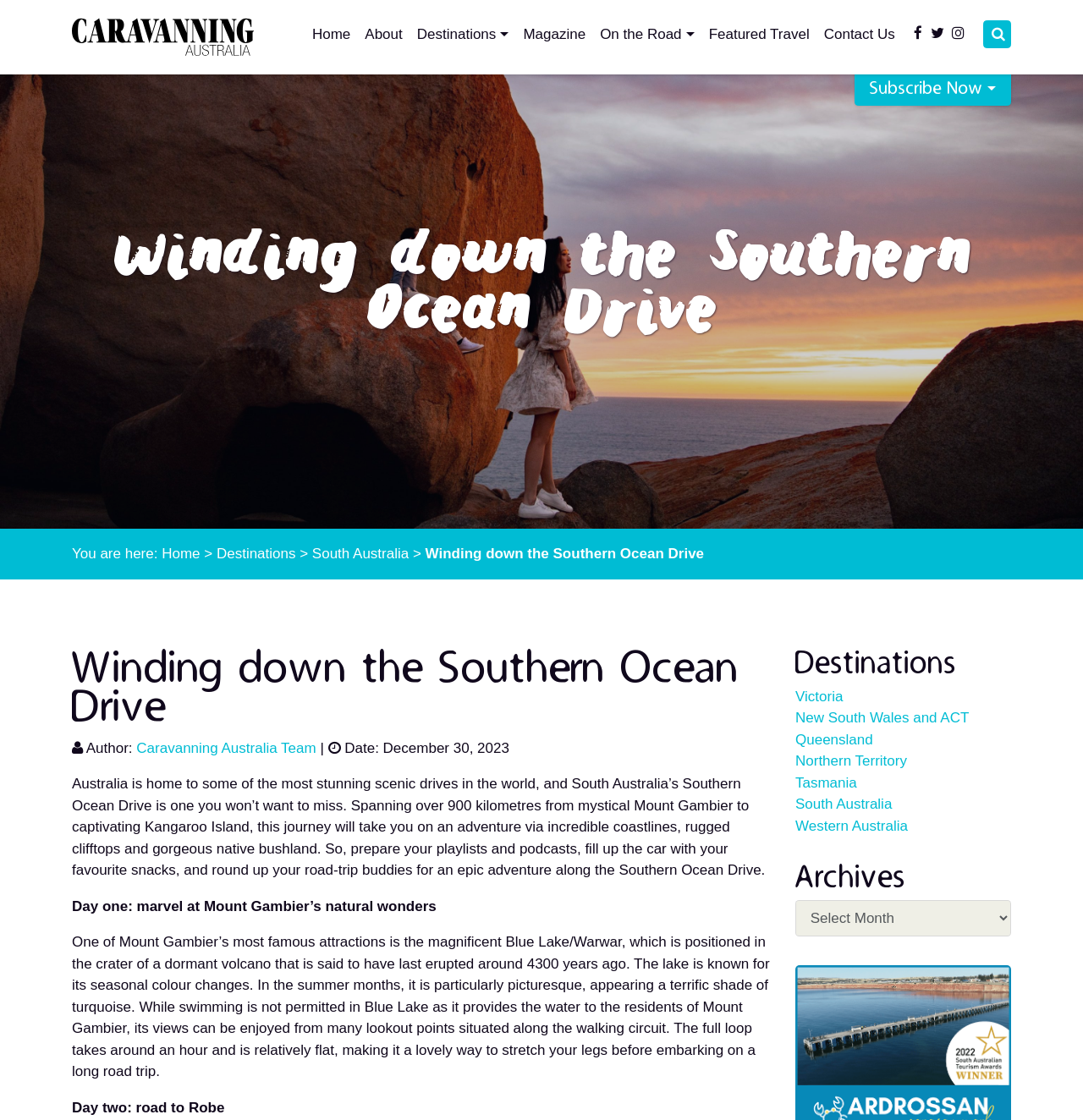Provide the bounding box coordinates for the area that should be clicked to complete the instruction: "Read about 'South Australia'".

[0.288, 0.487, 0.378, 0.502]